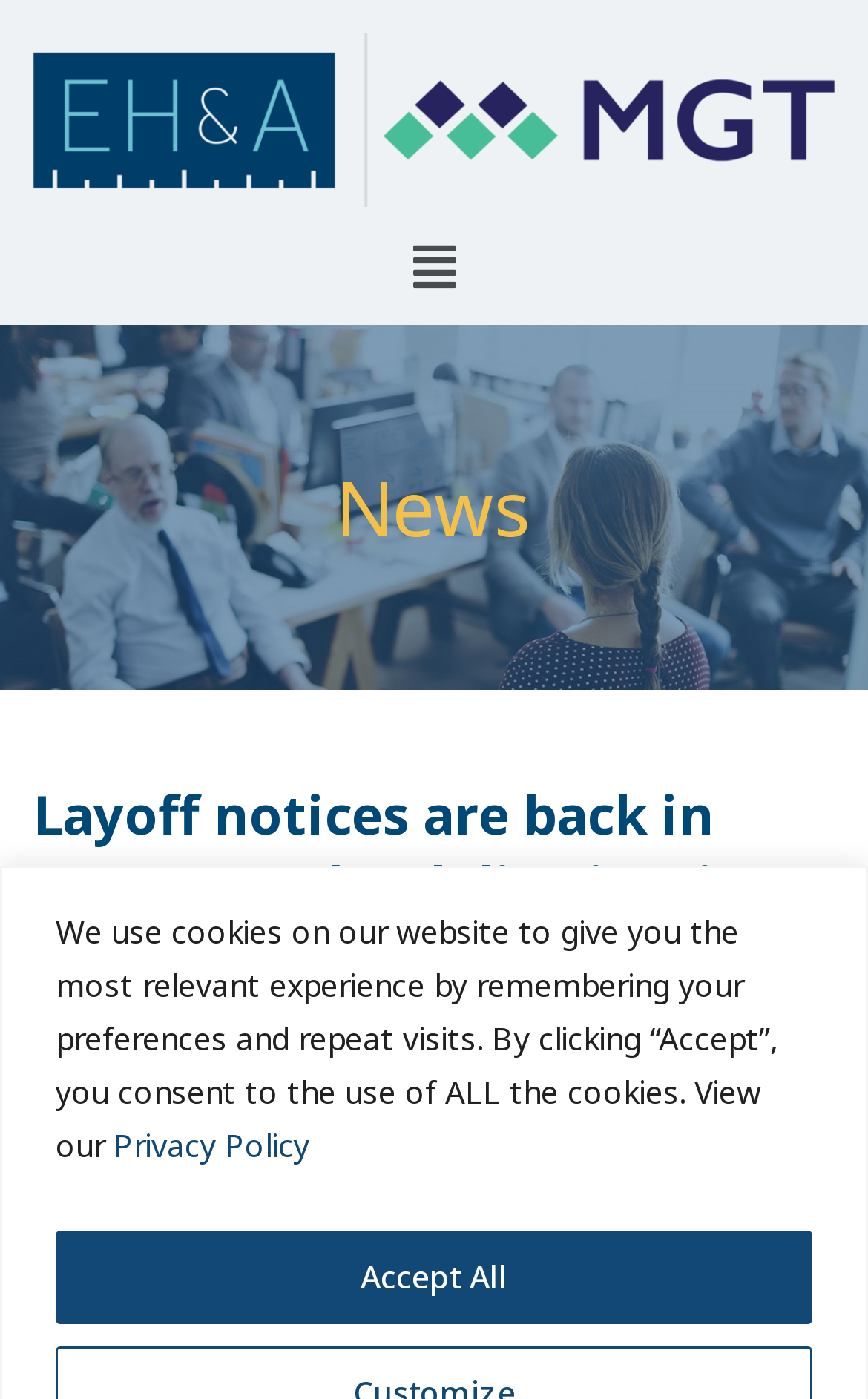Using the given description, provide the bounding box coordinates formatted as (top-left x, top-left y, bottom-right x, bottom-right y), with all values being floating point numbers between 0 and 1. Description: EH&A

[0.426, 0.741, 0.572, 0.776]